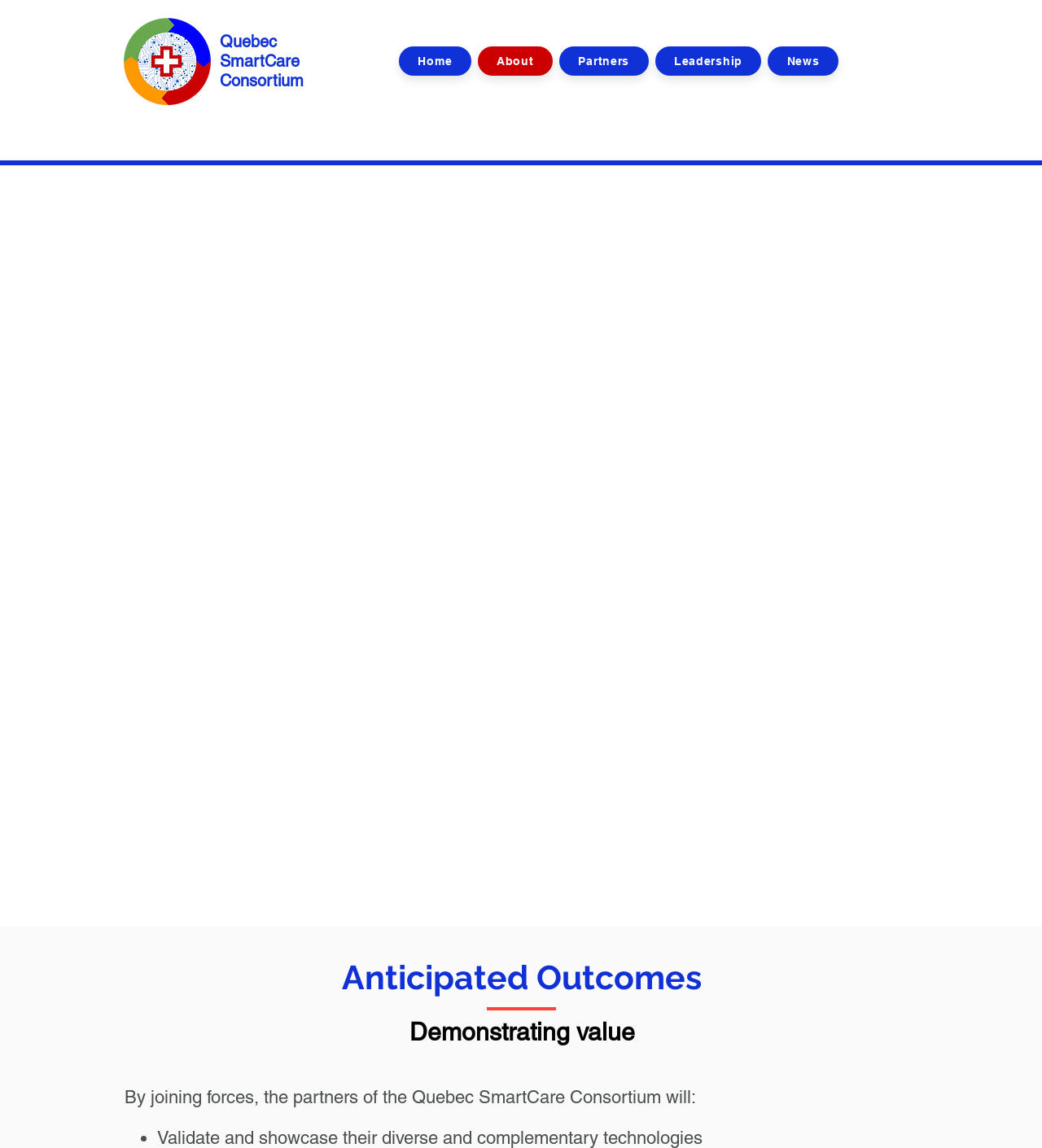Reply to the question with a brief word or phrase: What is the purpose of the Opal-PIE?

Share hospital-sourced data with patients and patient-sourced data with clinicians